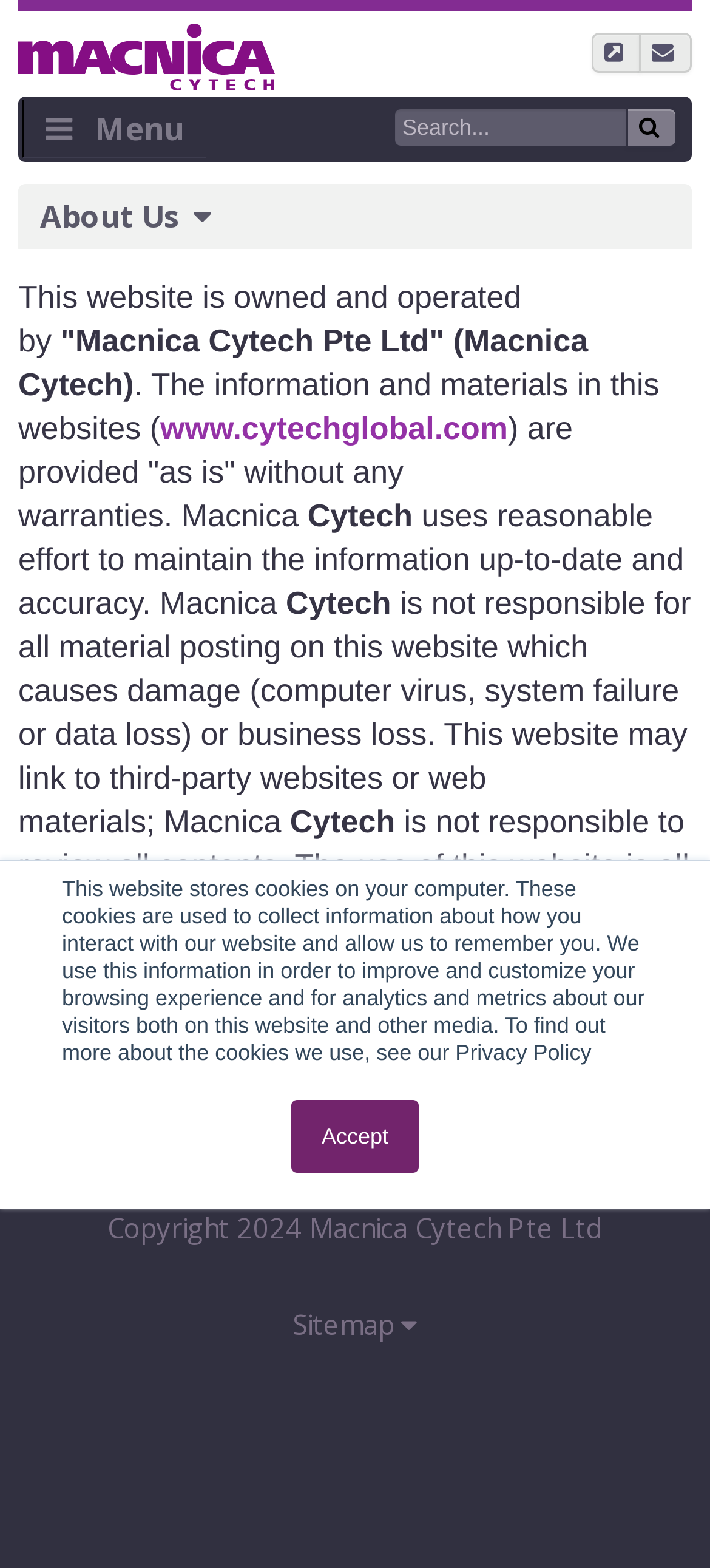Based on the provided description, "Tax efficient investing for retirement", find the bounding box of the corresponding UI element in the screenshot.

None